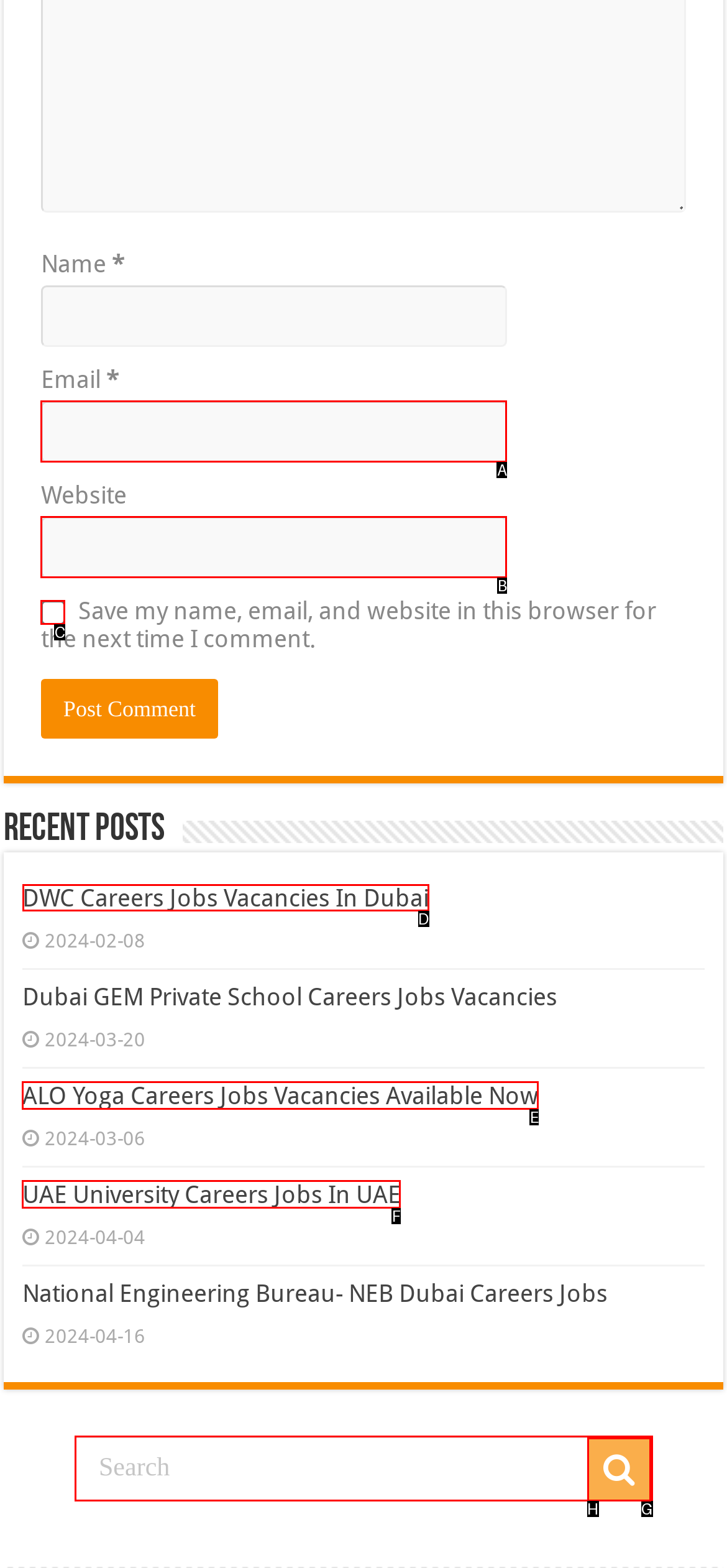Determine which HTML element should be clicked for this task: Visit the DWC Careers Jobs Vacancies In Dubai page
Provide the option's letter from the available choices.

D